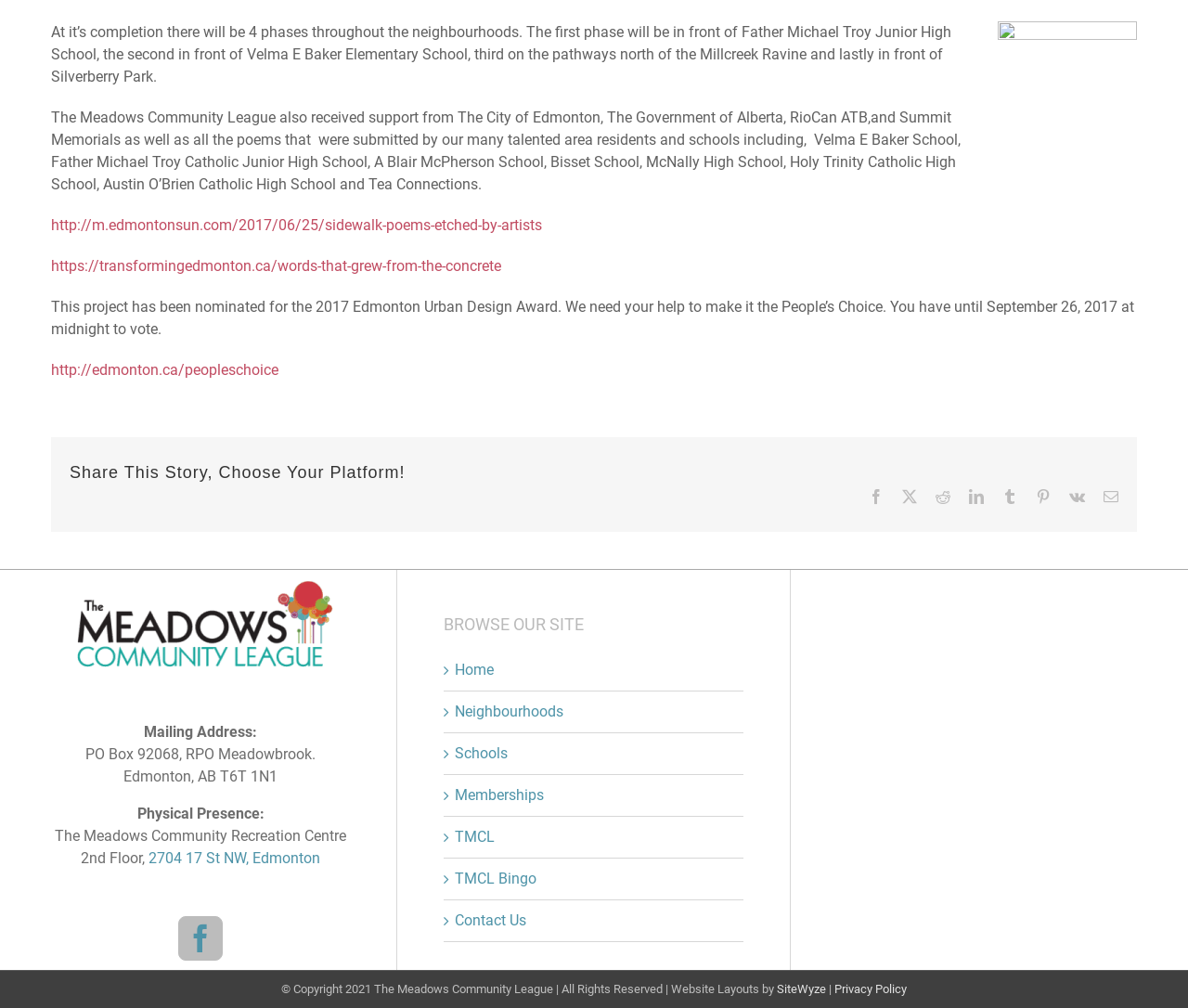Given the element description alt="The Meadows Community", identify the bounding box coordinates for the UI element on the webpage screenshot. The format should be (top-left x, top-left y, bottom-right x, bottom-right y), with values between 0 and 1.

[0.052, 0.567, 0.286, 0.585]